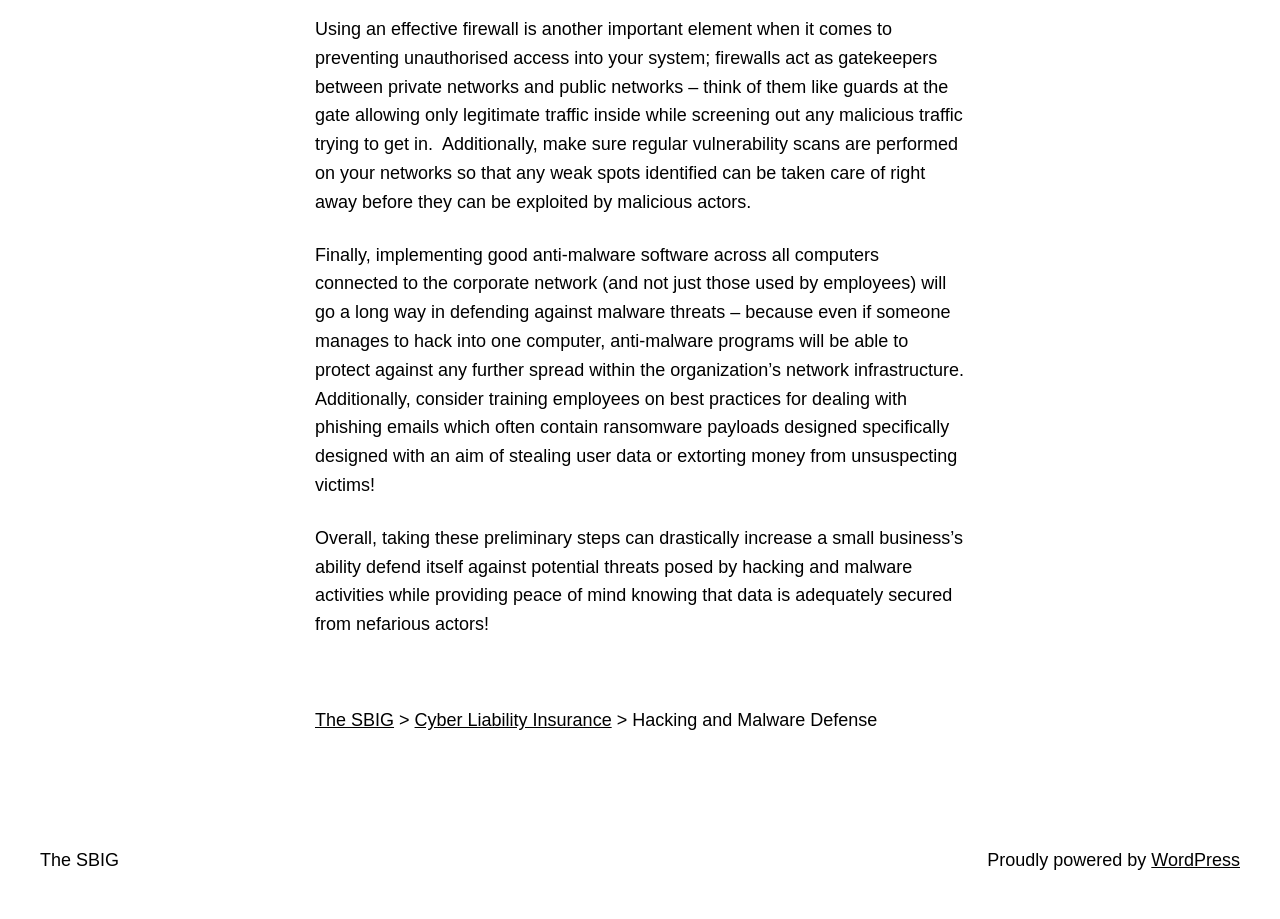Identify the bounding box coordinates for the UI element described as follows: WordPress. Use the format (top-left x, top-left y, bottom-right x, bottom-right y) and ensure all values are floating point numbers between 0 and 1.

[0.899, 0.925, 0.969, 0.947]